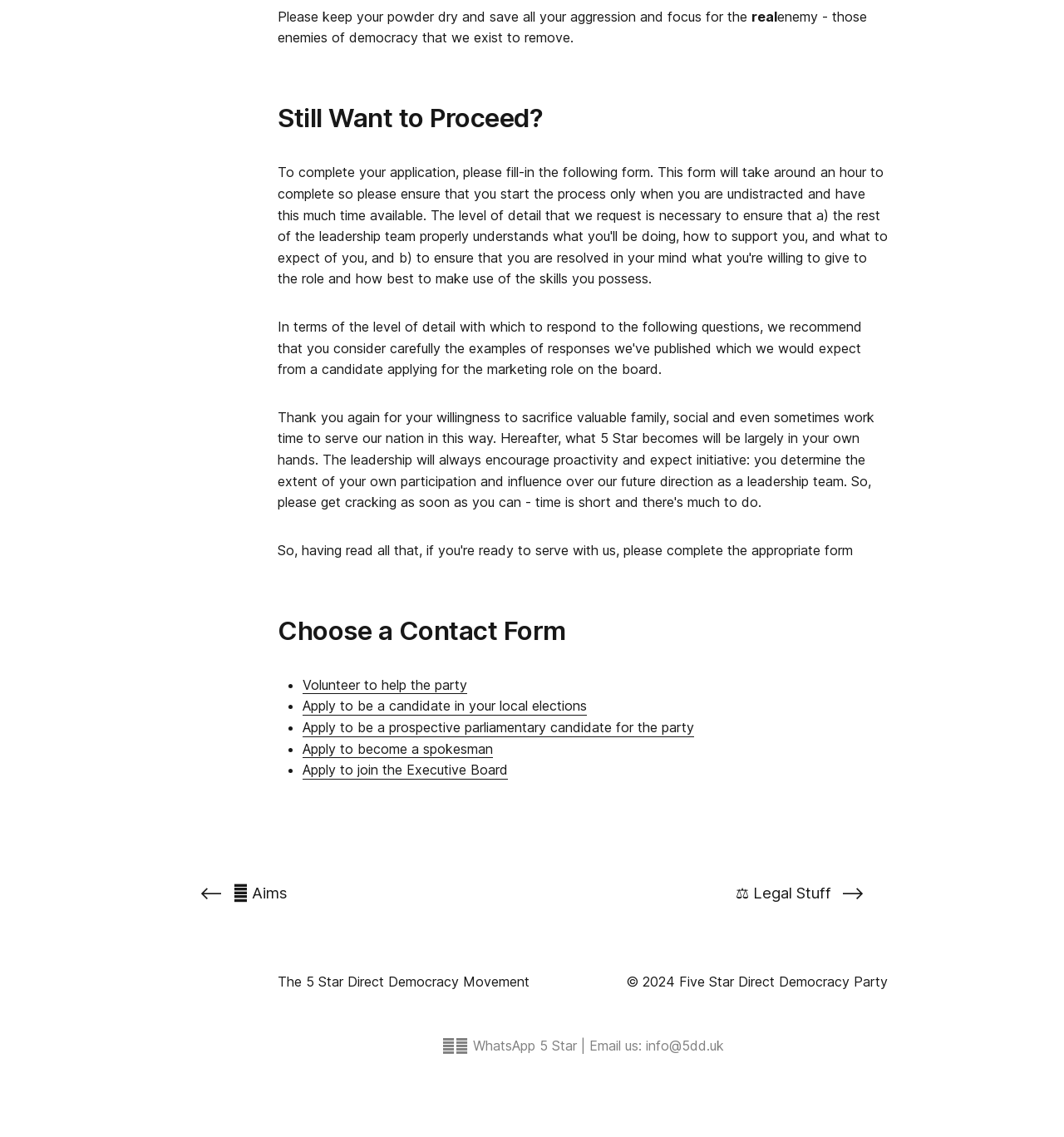How can I contact the party?
Please provide a single word or phrase as your answer based on the screenshot.

WhatsApp or email